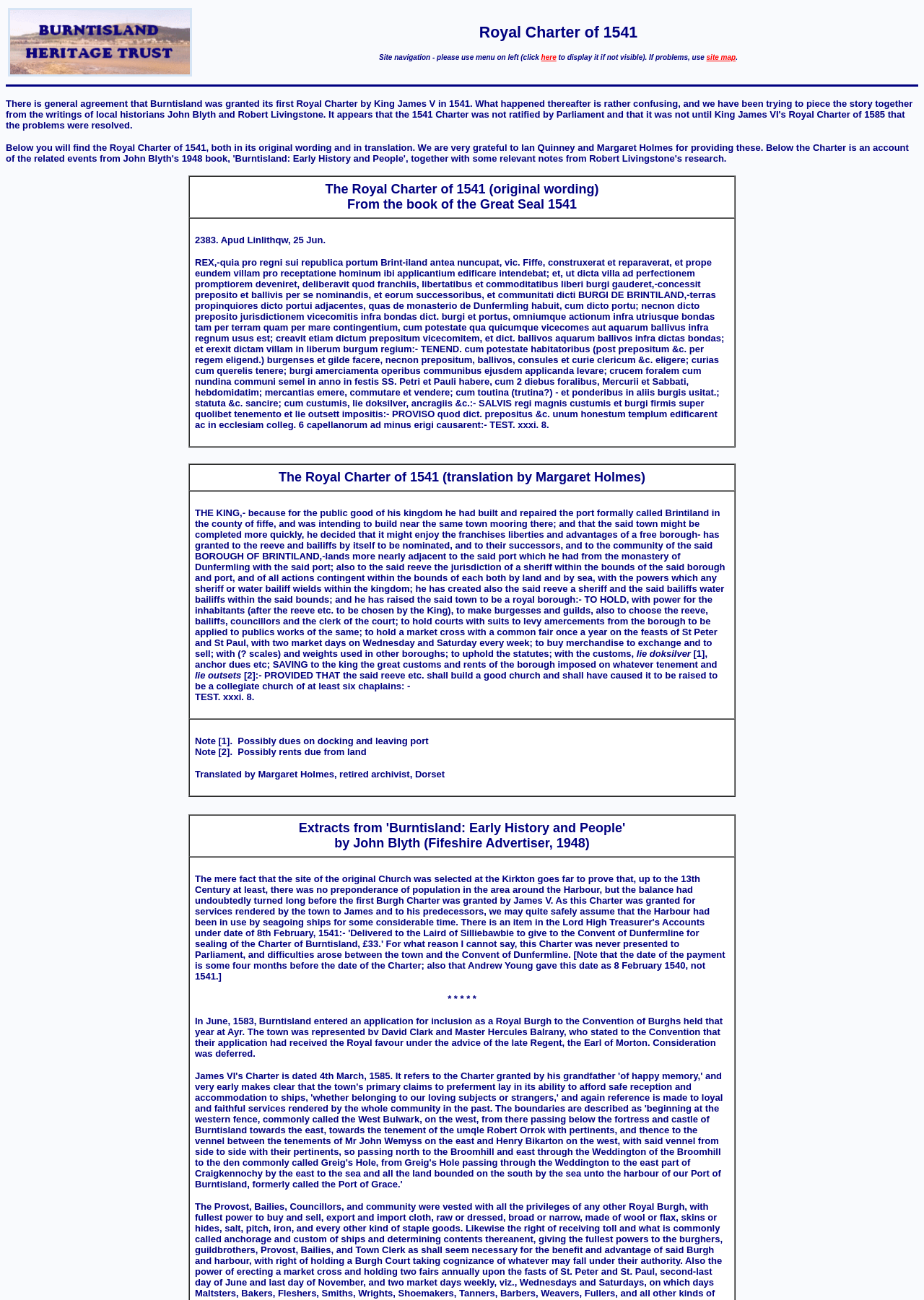What is the name of the book mentioned on the webpage?
Relying on the image, give a concise answer in one word or a brief phrase.

Burntisland: Early History and People